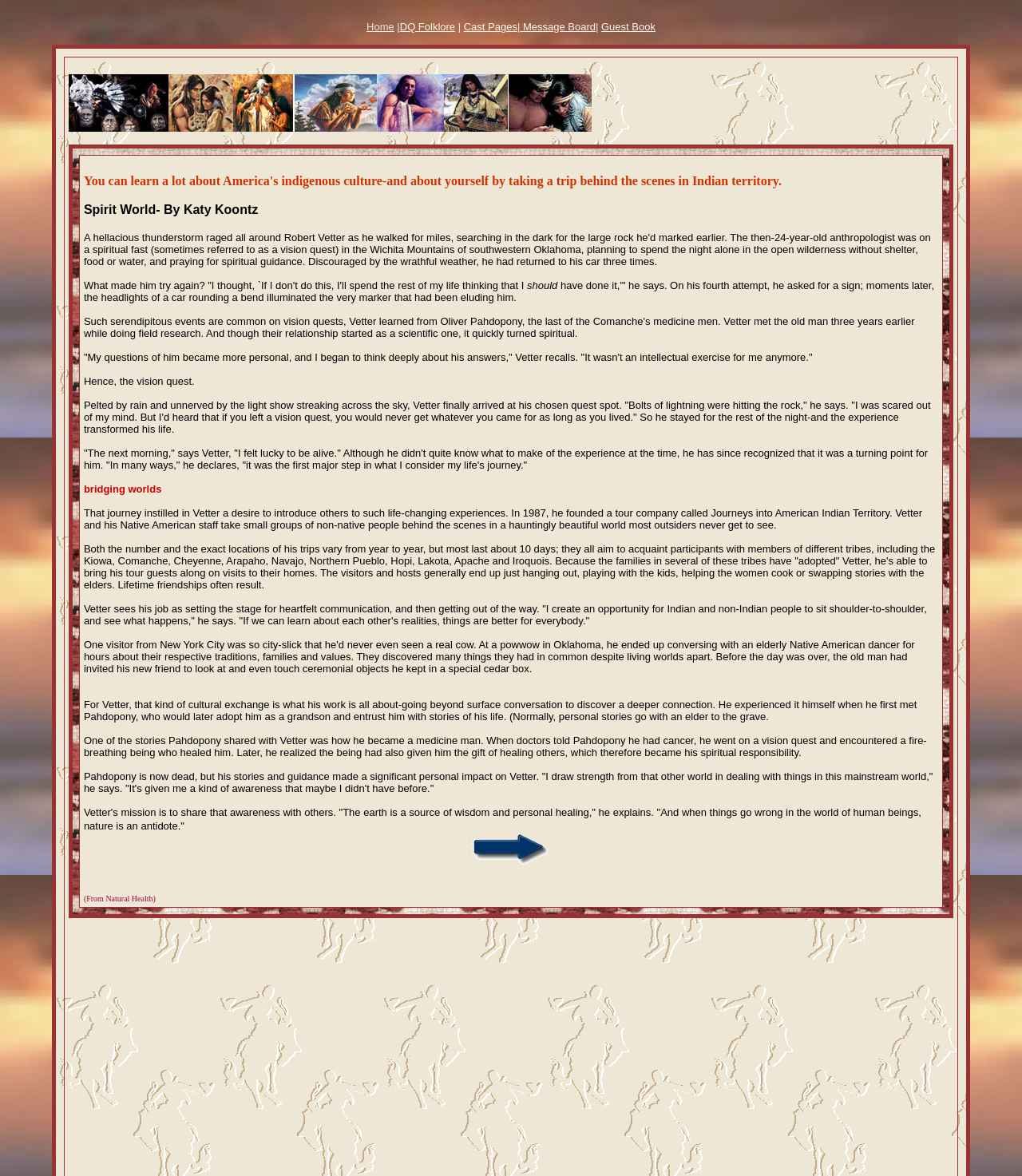Describe every aspect of the webpage comprehensively.

The webpage is about Native American Vision Quests, specifically Dr. Quinn Times. At the top, there is a navigation bar with links to "Home", "DQ Folklore", "Cast Pages", "Message Board", and "Guest Book". Below the navigation bar, there is a large image that spans almost the entire width of the page.

The main content of the webpage is a long article about vision quests, which are spiritual journeys taken by Native Americans. The article tells the story of Robert Vetter, an anthropologist who went on a vision quest in the Wichita Mountains of Oklahoma. The quest was a transformative experience for Vetter, and he later founded a tour company to introduce others to similar experiences.

The article is divided into sections, each with a heading. The text is dense and informative, with quotes from Vetter and descriptions of his experiences. There are no images within the article, but there are several headings and subheadings that break up the text.

At the bottom of the page, there is a table with a single row and cell. Within the cell, there is a link and a small image. The link is not labeled, but the image appears to be a small icon or button.